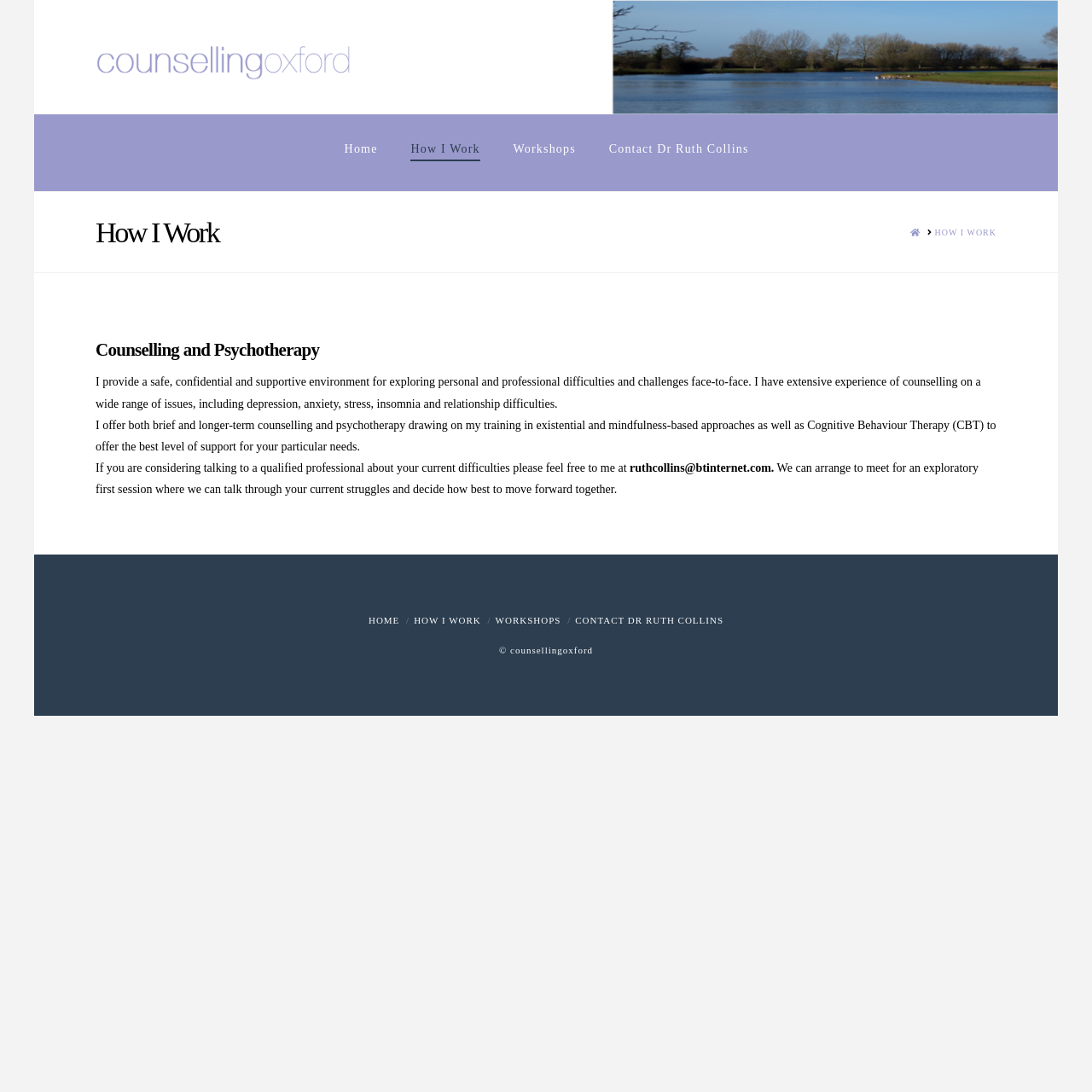Identify the bounding box coordinates of the specific part of the webpage to click to complete this instruction: "View the Workshops page".

[0.454, 0.105, 0.542, 0.175]